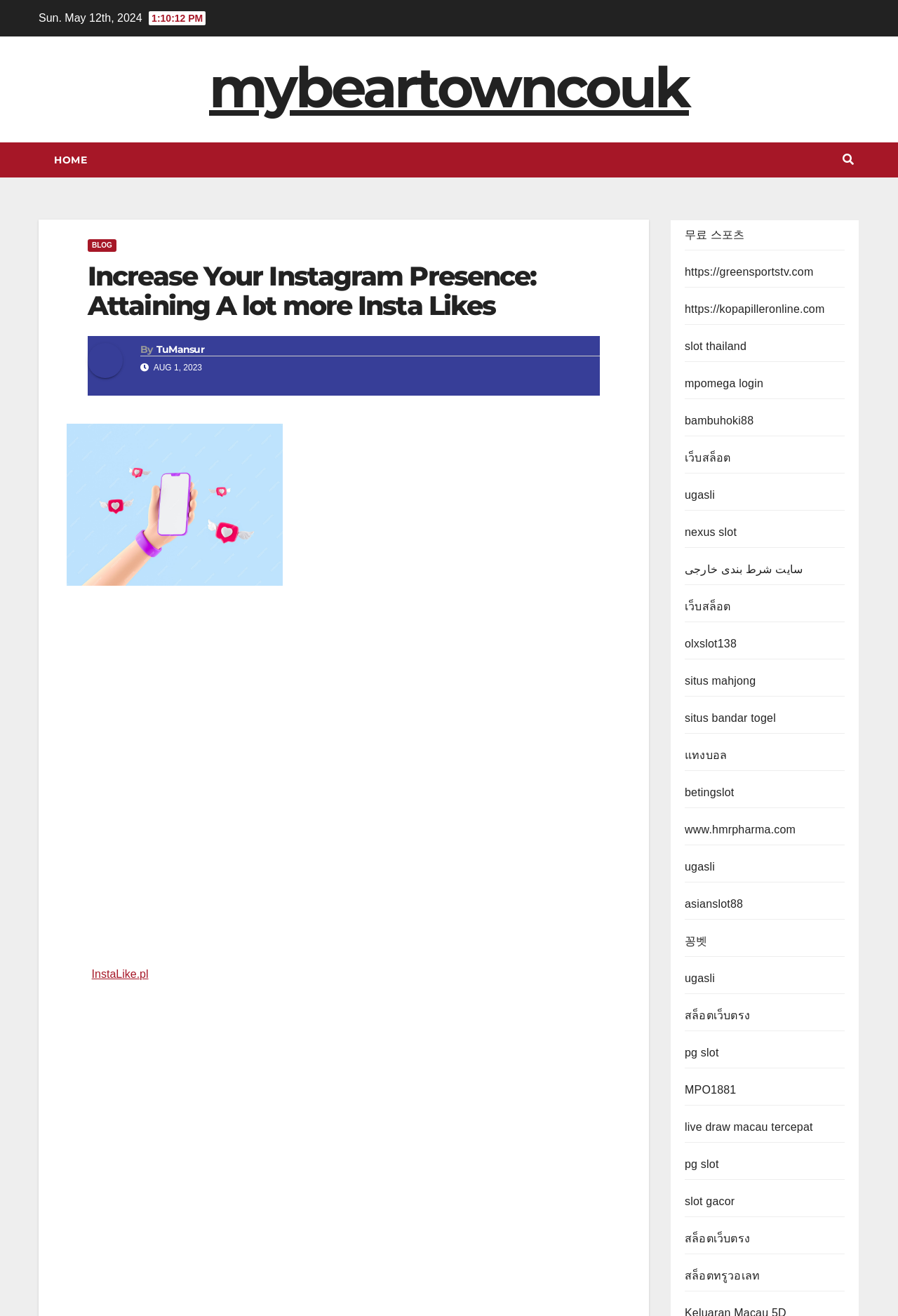Please answer the following question using a single word or phrase: Who is the author of the article?

TuMansur